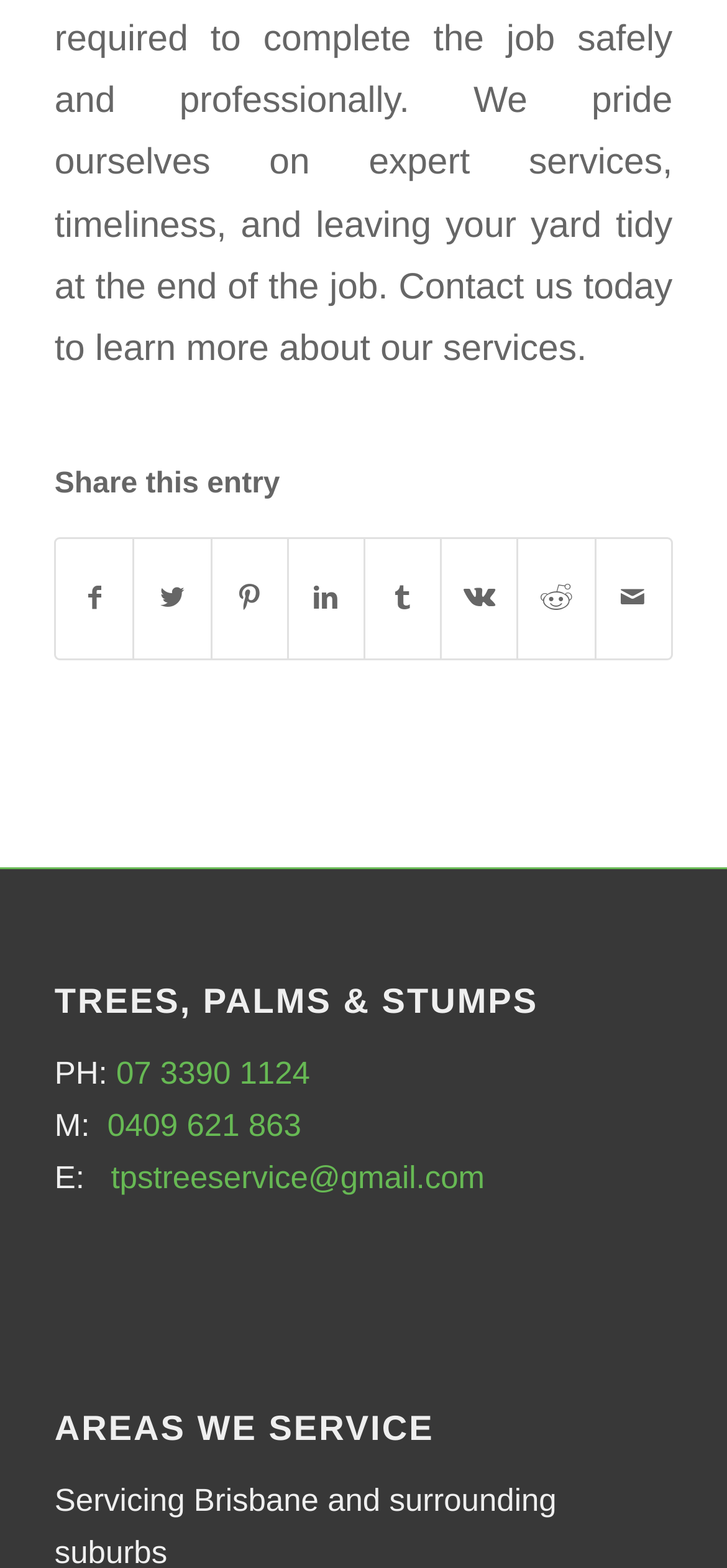Analyze the image and answer the question with as much detail as possible: 
What is the email address for TPSTree Service?

I found the email address associated with 'E:' under the 'TREES, PALMS & STUMPS' heading, which is 'tpstreeservice@gmail.com'.